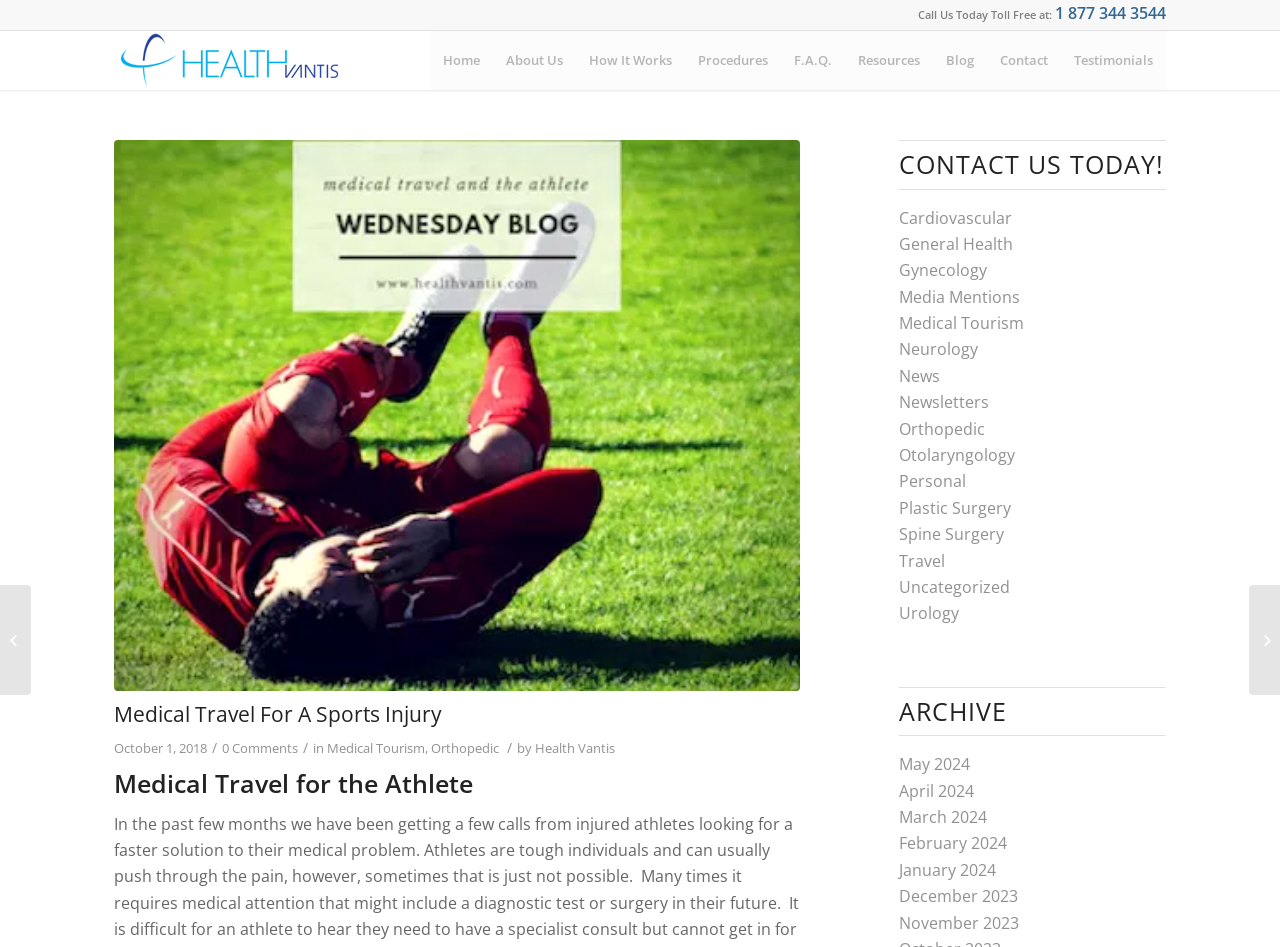Bounding box coordinates should be provided in the format (top-left x, top-left y, bottom-right x, bottom-right y) with all values between 0 and 1. Identify the bounding box for this UI element: Phrenic Nerve Reconstruction

[0.0, 0.618, 0.024, 0.734]